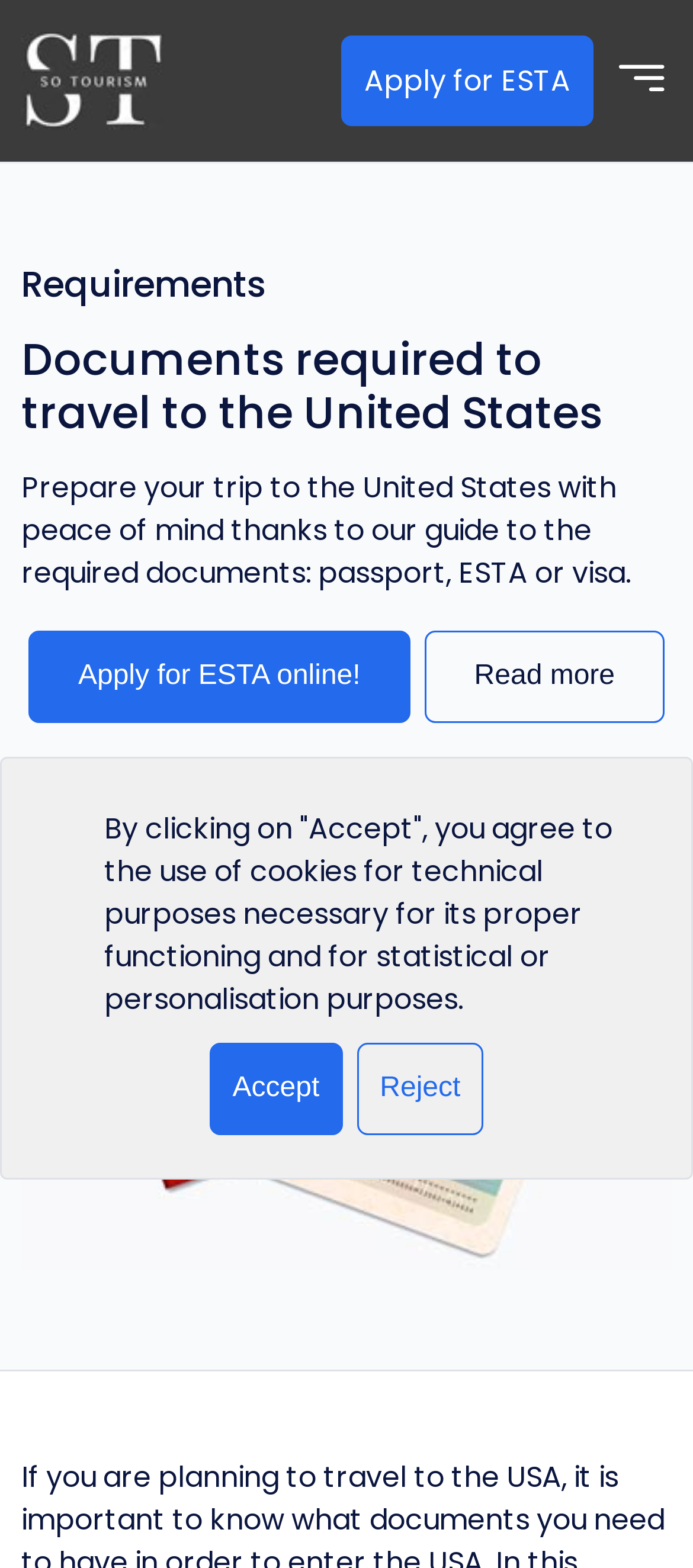What is the main topic of the webpage?
Please look at the screenshot and answer in one word or a short phrase.

Travel documents for the USA